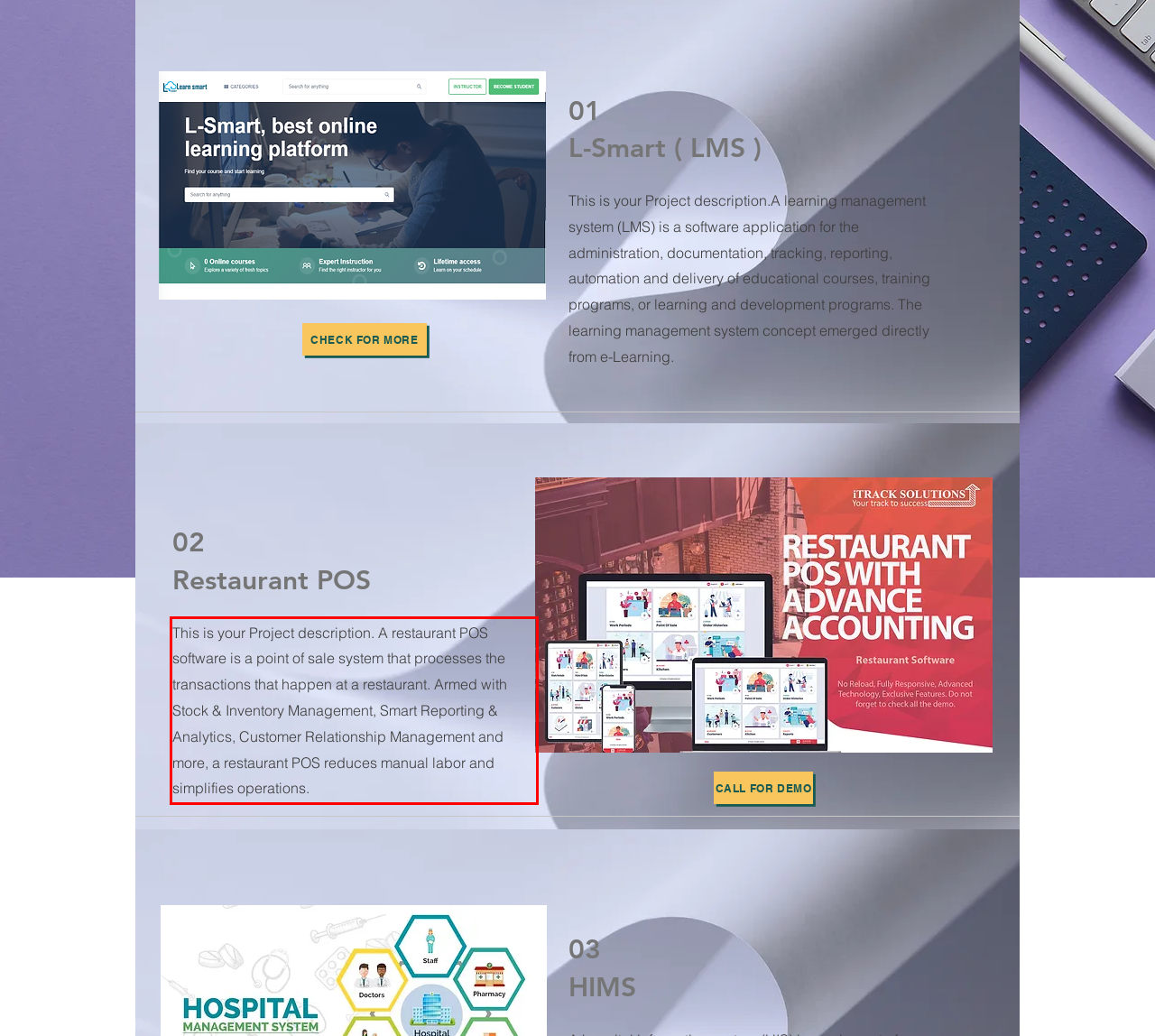Given a screenshot of a webpage, identify the red bounding box and perform OCR to recognize the text within that box.

This is your Project description. A restaurant POS software is a point of sale system that processes the transactions that happen at a restaurant. Armed with Stock & Inventory Management, Smart Reporting & Analytics, Customer Relationship Management and more, a restaurant POS reduces manual labor and simplifies operations.